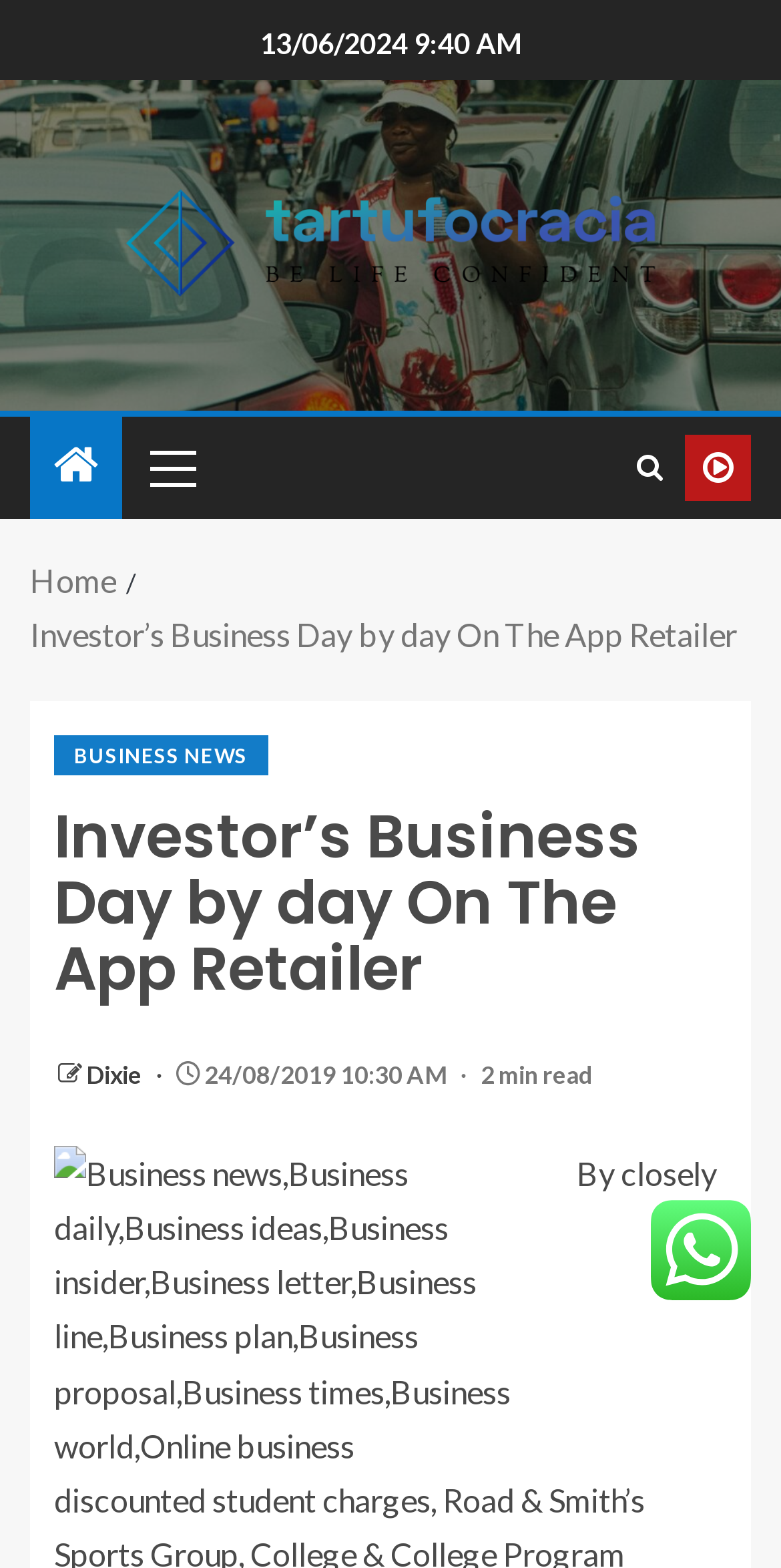Elaborate on the webpage's design and content in a detailed caption.

The webpage appears to be a news article page, with a focus on business news. At the top, there is a timestamp "13/06/2024 9:40 AM" and a link to "Tartufocracia" accompanied by an image with the same name. Below this, there is a primary menu with a link to an unspecified location.

On the left side, there is a navigation section labeled "Breadcrumbs" with links to "Home" and "Investor’s Business Day by day On The App Retailer". The main content area is divided into an article section, which contains a header with a link to "BUSINESS NEWS" and a heading that matches the title of the webpage.

Within the article, there are links to related topics, including "Dixie", and a timestamp "24/08/2019 10:30 AM". The article also indicates that it is a "2 min read". Below this, there is a large image related to business news, with keywords such as "Business daily", "Business ideas", and "Online business".

At the bottom right of the page, there is an image, although its purpose is unclear. There are also several other links and icons scattered throughout the page, including a search icon and a link to an unspecified location. Overall, the page appears to be a news article focused on business news, with various links and images related to the topic.